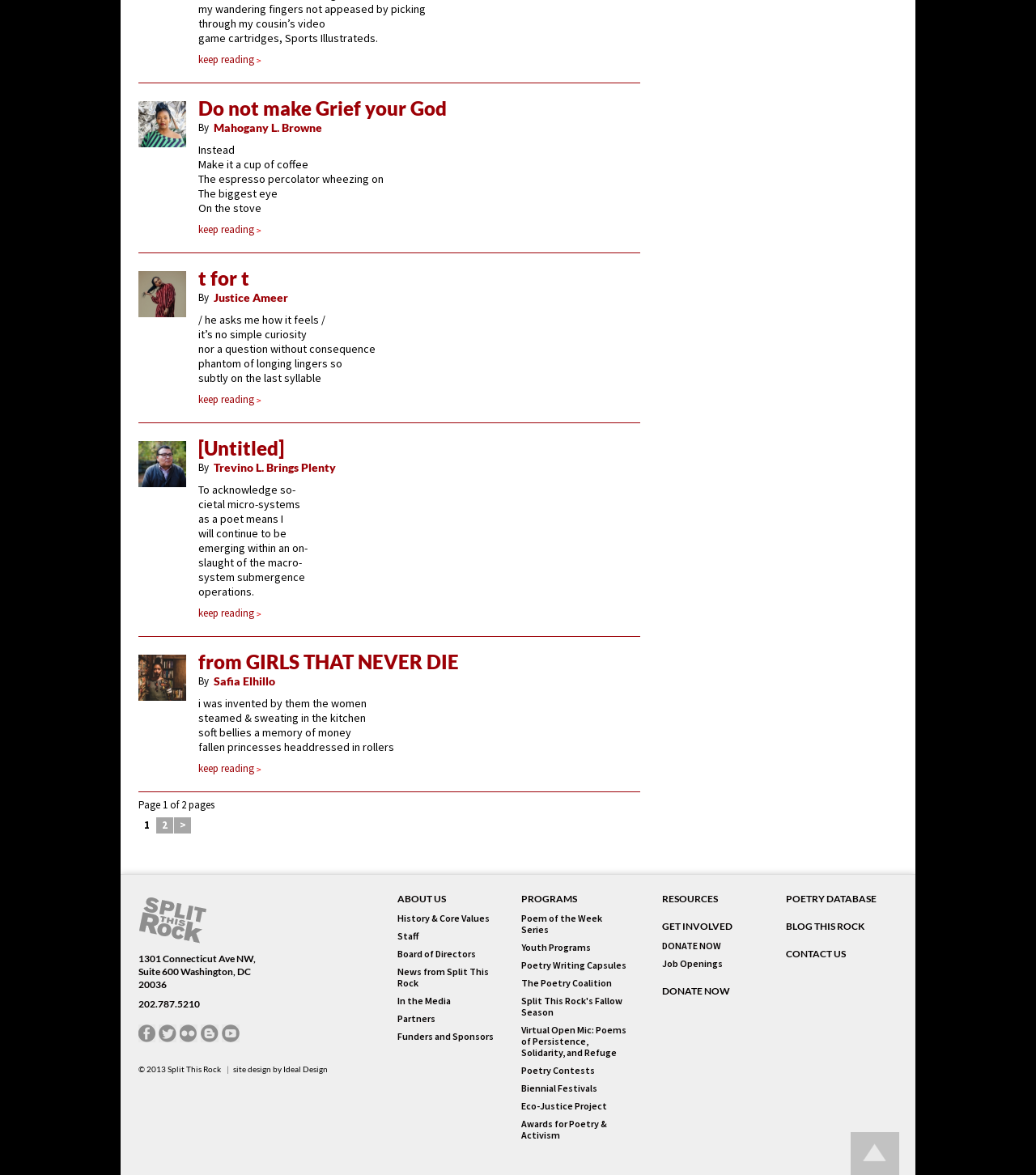What is the last line of the third poem?
Give a one-word or short-phrase answer derived from the screenshot.

operations.